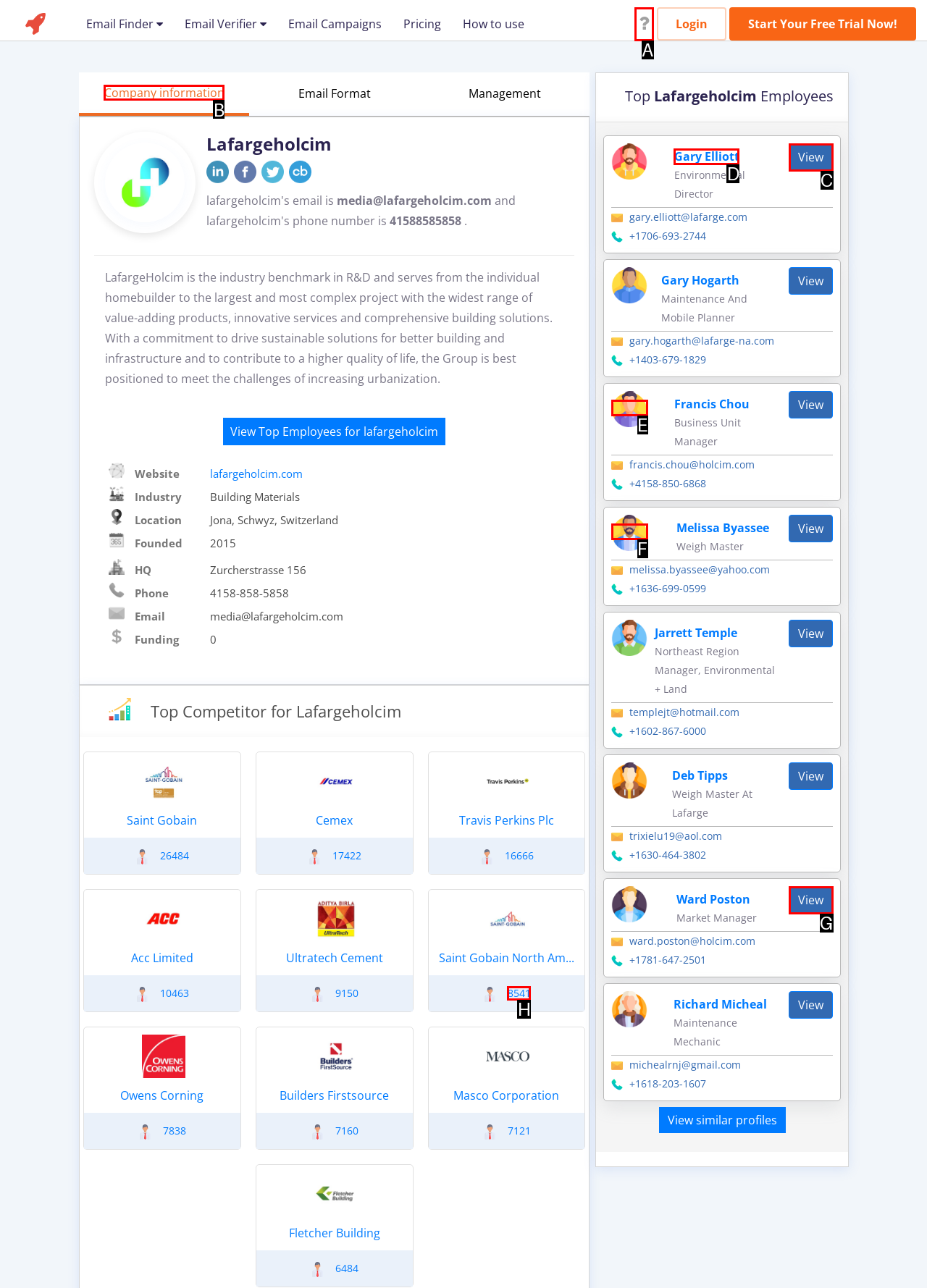Find the correct option to complete this instruction: Check the company information. Reply with the corresponding letter.

B